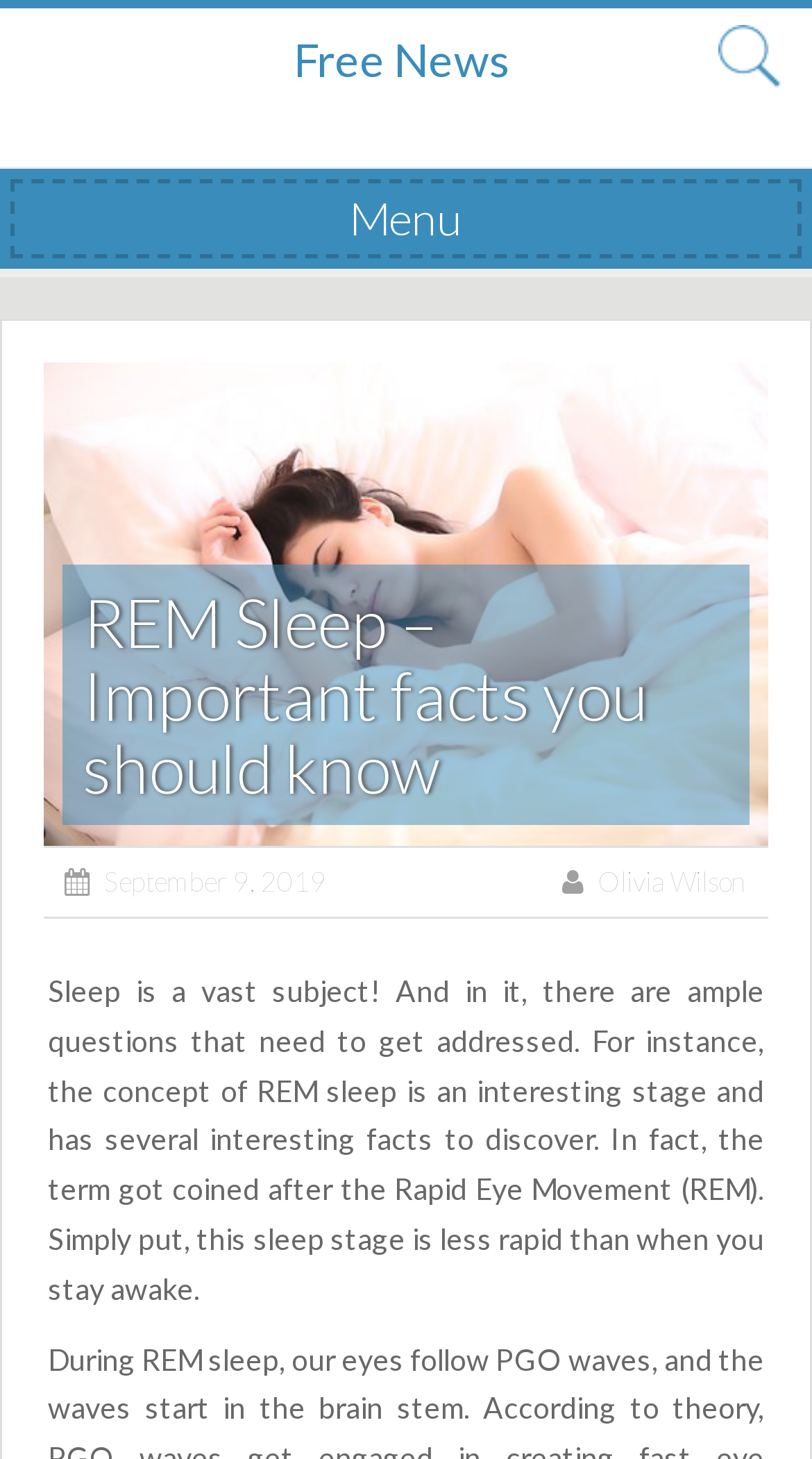What is the current stage of sleep being discussed in the article?
Please give a detailed and elaborate explanation in response to the question.

The article is discussing the concept of REM sleep, which is mentioned in the first paragraph as an interesting stage of sleep with several interesting facts to discover.